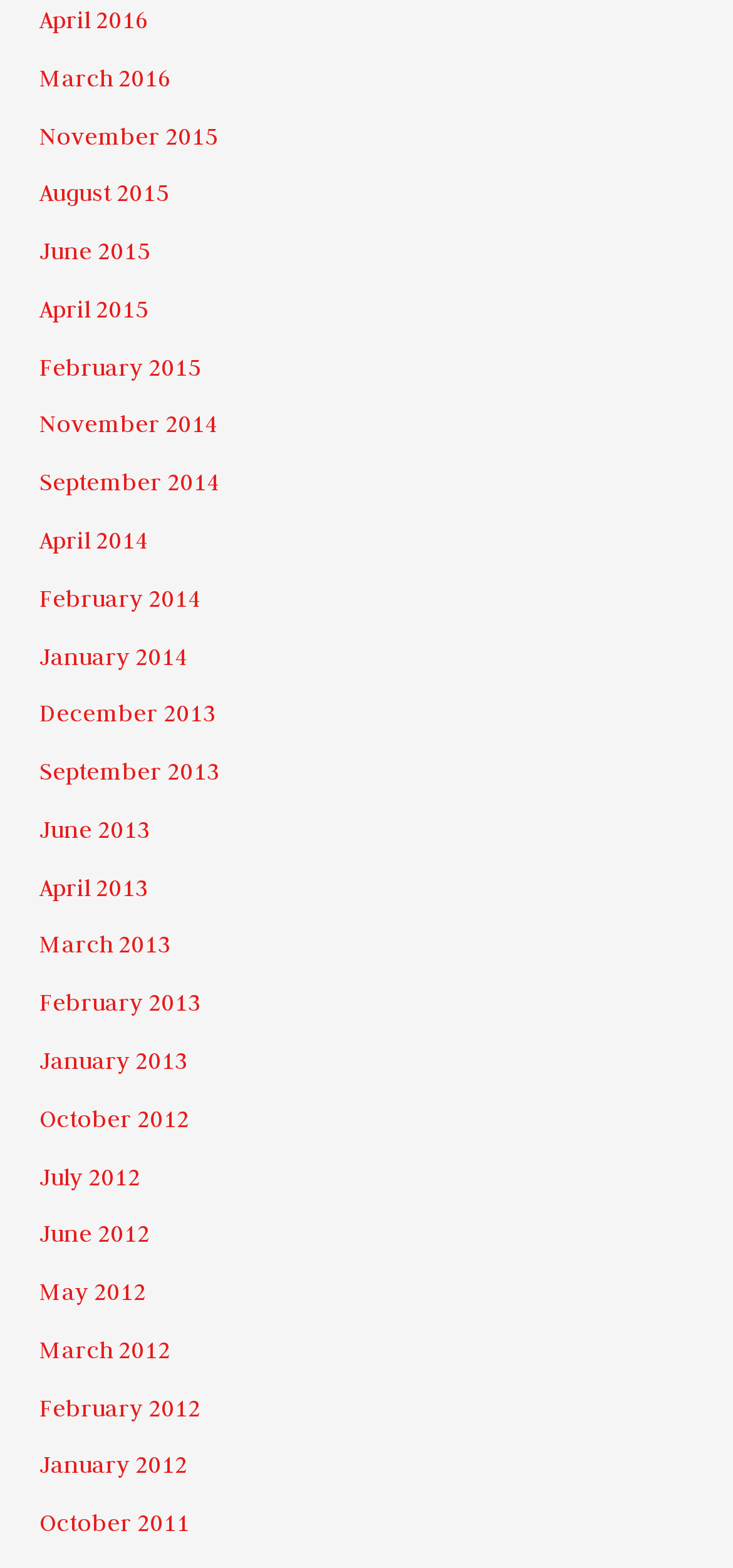Please determine the bounding box coordinates of the section I need to click to accomplish this instruction: "view October 2011".

[0.054, 0.962, 0.259, 0.98]